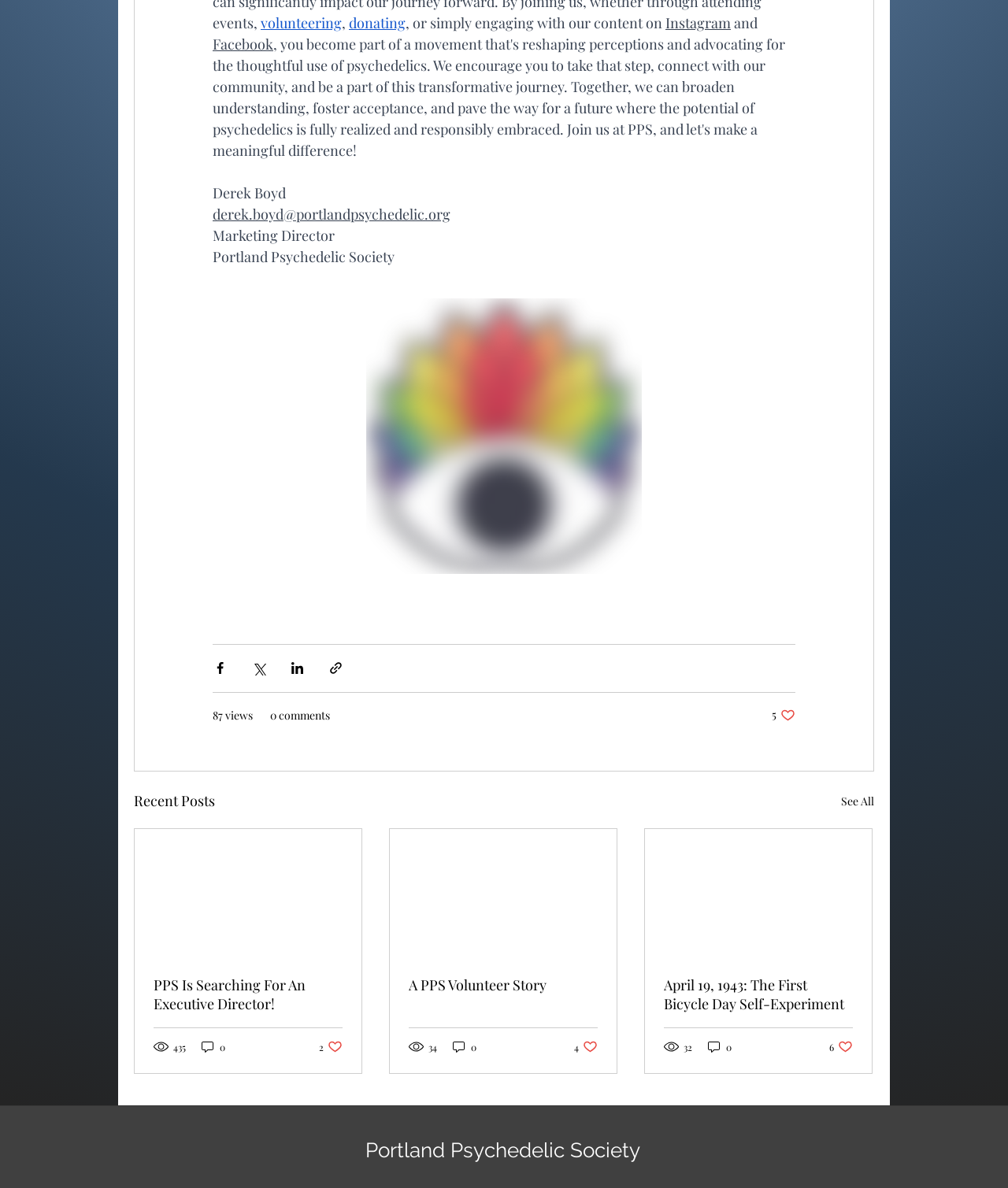Can you look at the image and give a comprehensive answer to the question:
What is the name of the social media platform with a stylized, geometric, rainbow lotus flower icon?

I found the answer by looking at the social media sharing buttons at the top of the webpage. The Facebook icon is a stylized, geometric, rainbow lotus flower, which is a distinctive design.